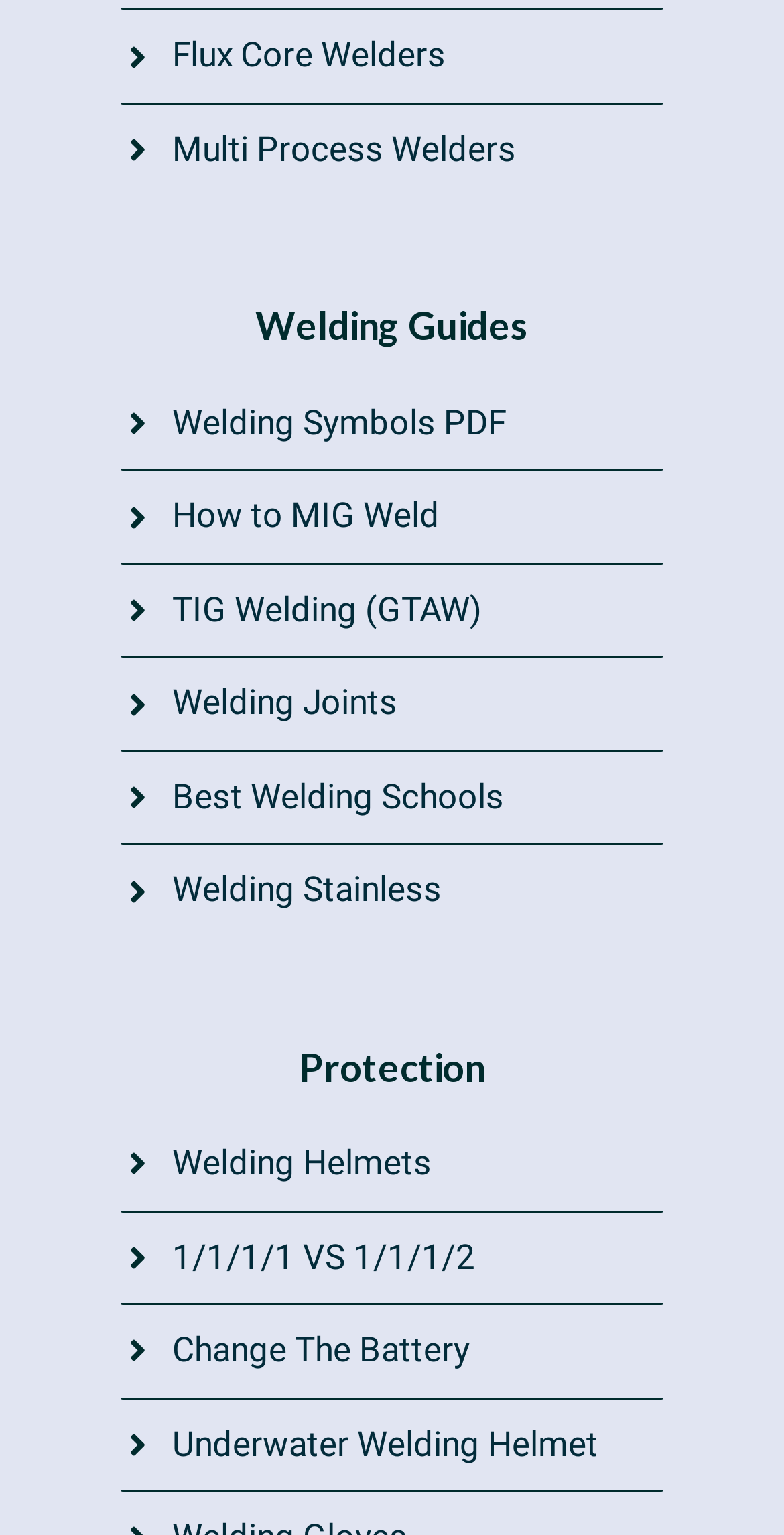Determine the bounding box coordinates for the clickable element to execute this instruction: "Explore Welding Helmets". Provide the coordinates as four float numbers between 0 and 1, i.e., [left, top, right, bottom].

[0.219, 0.744, 0.55, 0.771]